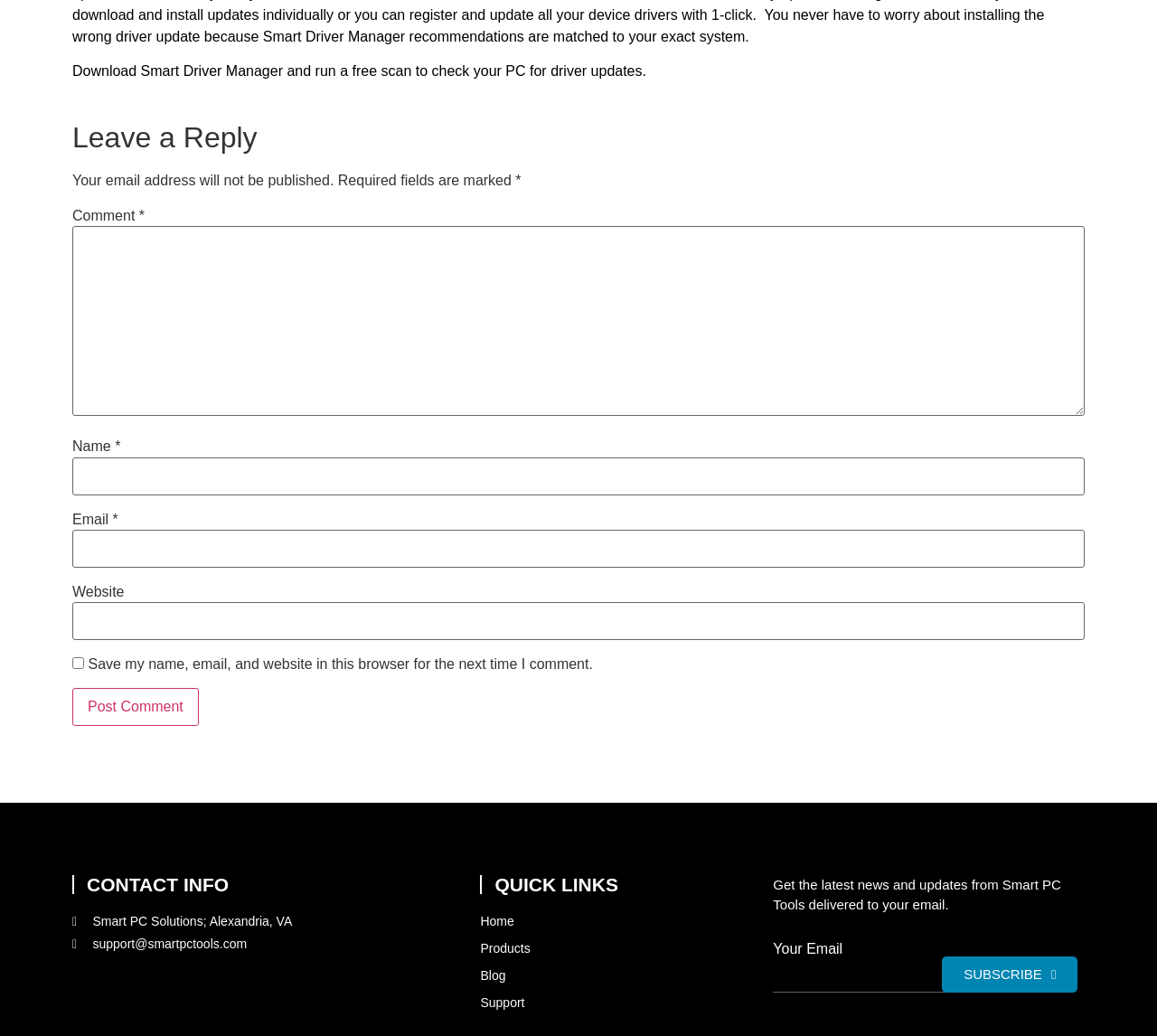Please find the bounding box coordinates of the section that needs to be clicked to achieve this instruction: "Enter your comment".

[0.062, 0.218, 0.938, 0.402]